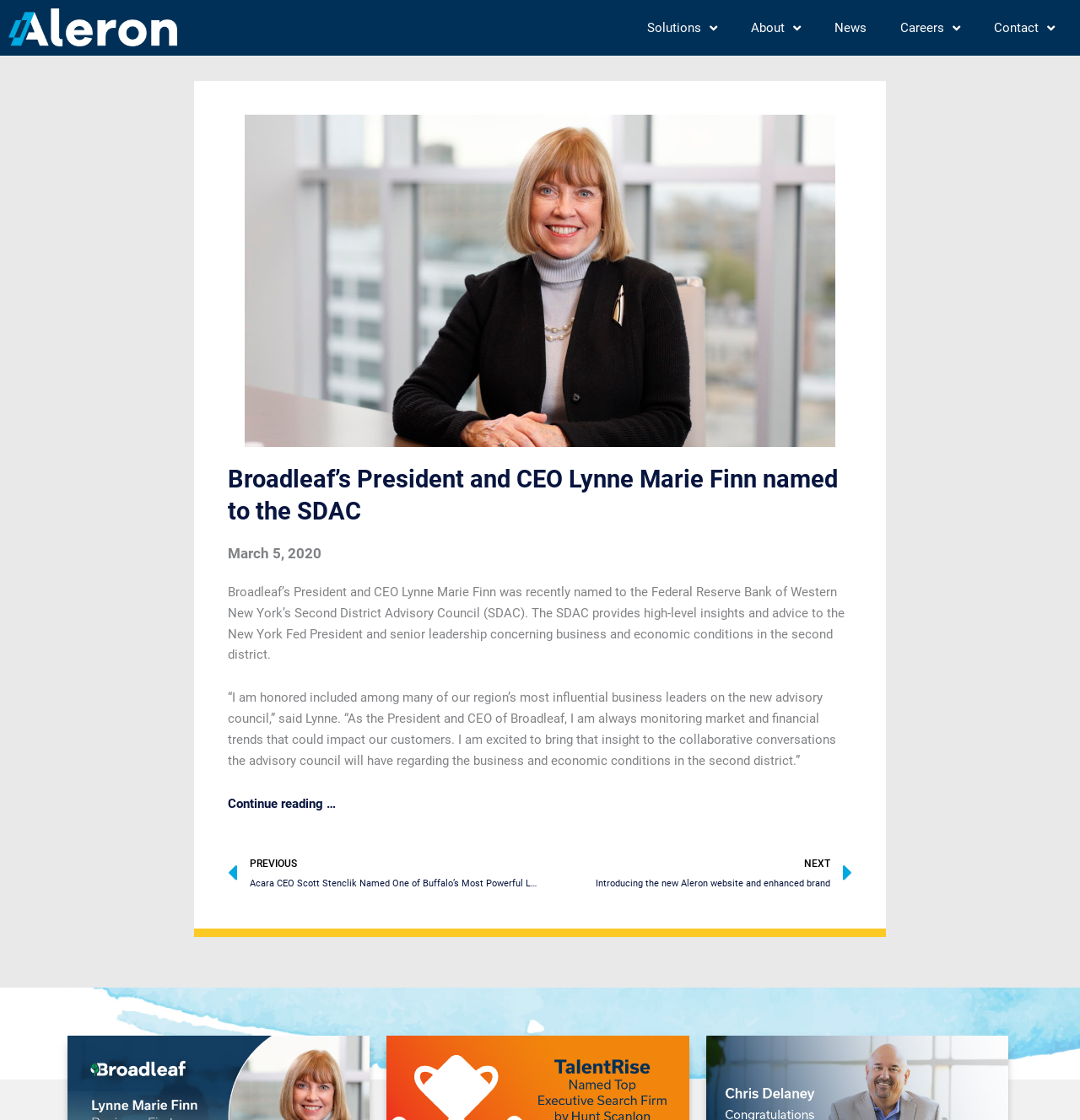What is the name of the council Lynne Marie Finn was named to? Using the information from the screenshot, answer with a single word or phrase.

SDAC